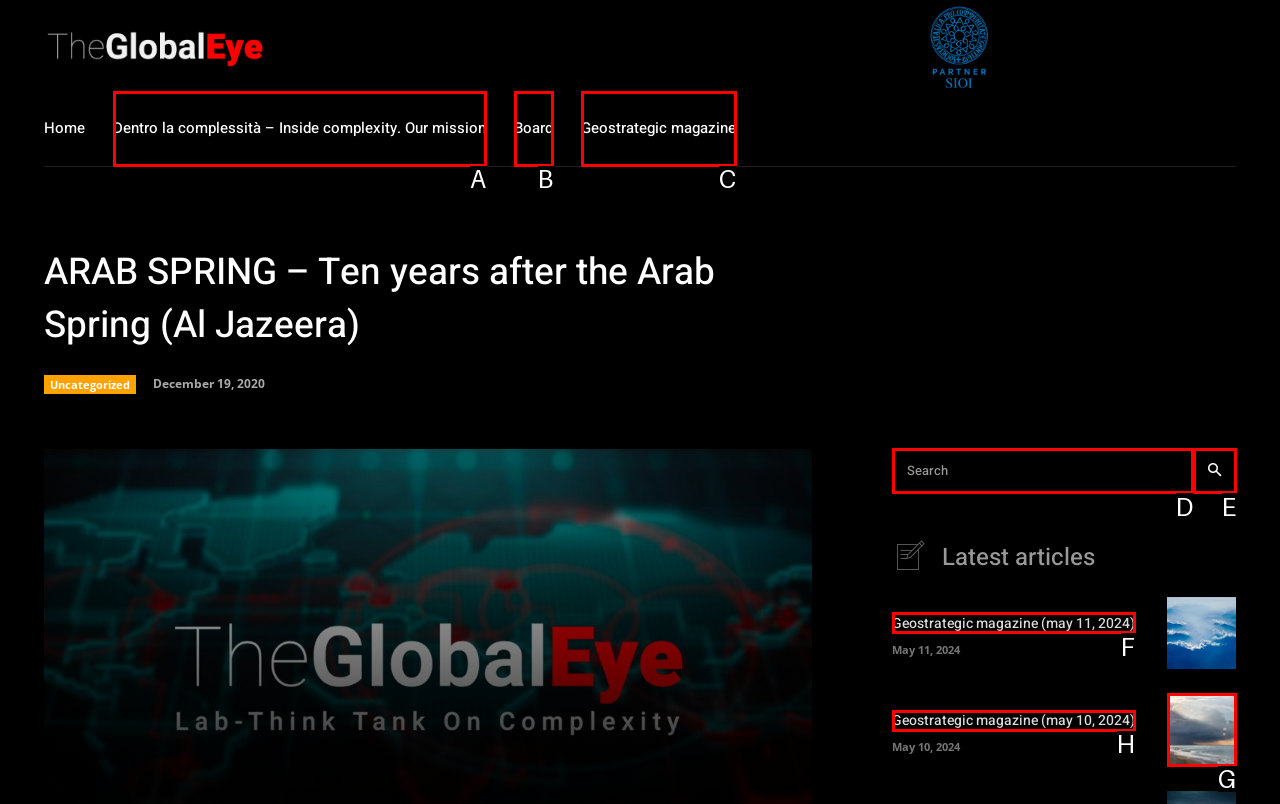Using the description: title="Geostrategic magazine (may 10, 2024)", find the HTML element that matches it. Answer with the letter of the chosen option.

G